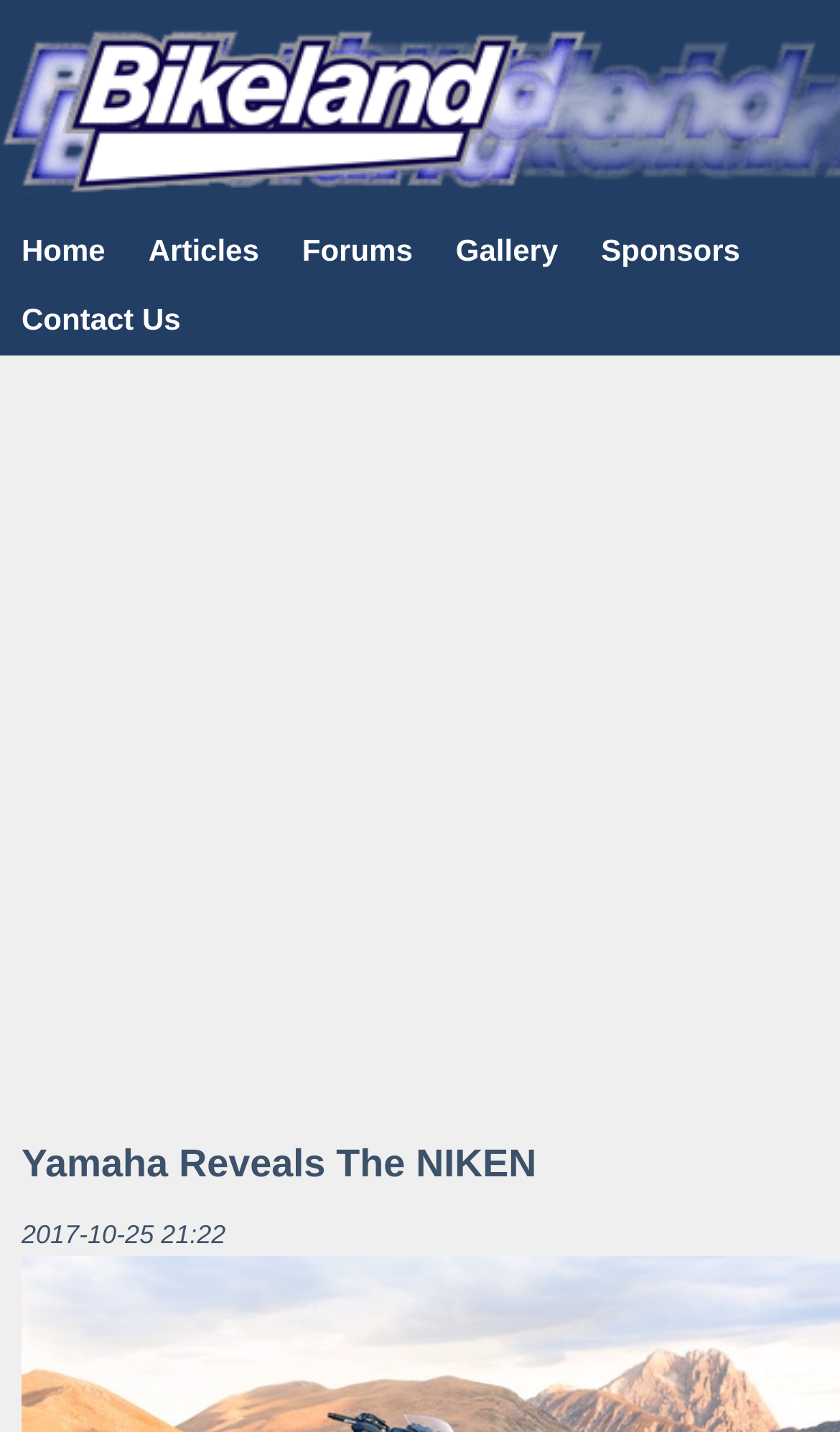Answer the question with a brief word or phrase:
What type of content is on this webpage?

Article